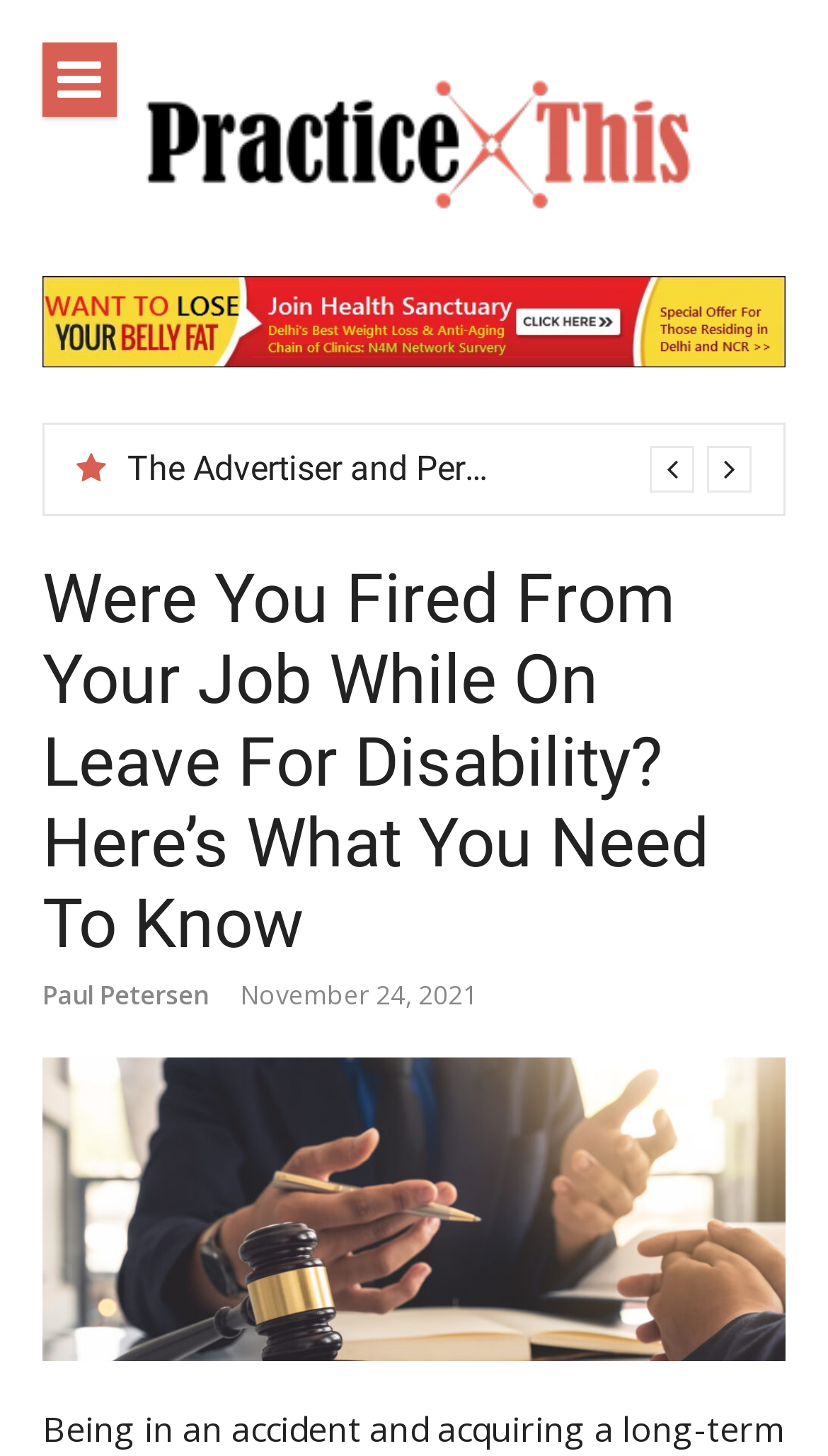When was the article published?
Based on the image, respond with a single word or phrase.

November 24, 2021